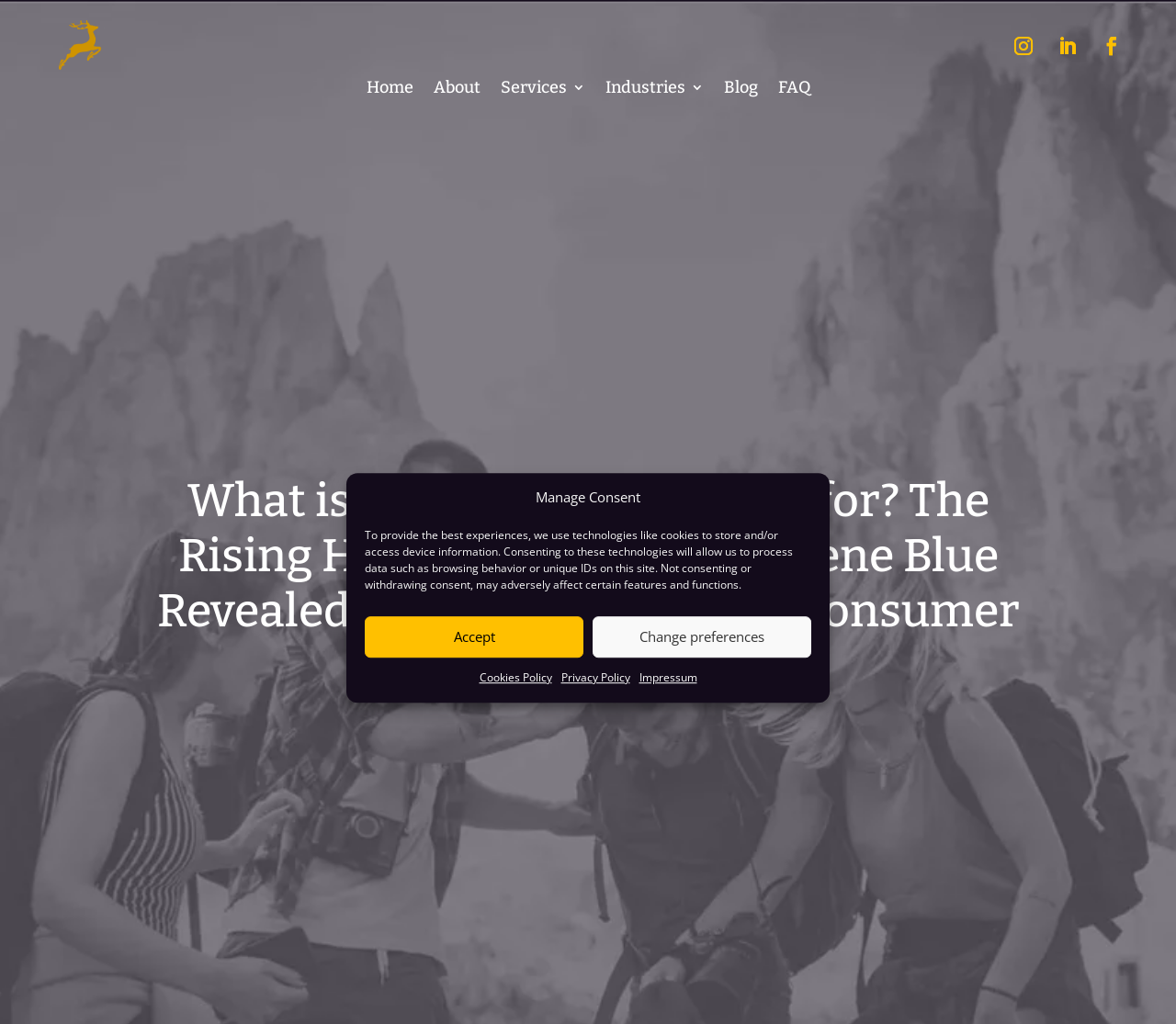Please answer the following question using a single word or phrase: What is the icon located at the top-right corner of the page?

Three horizontal lines